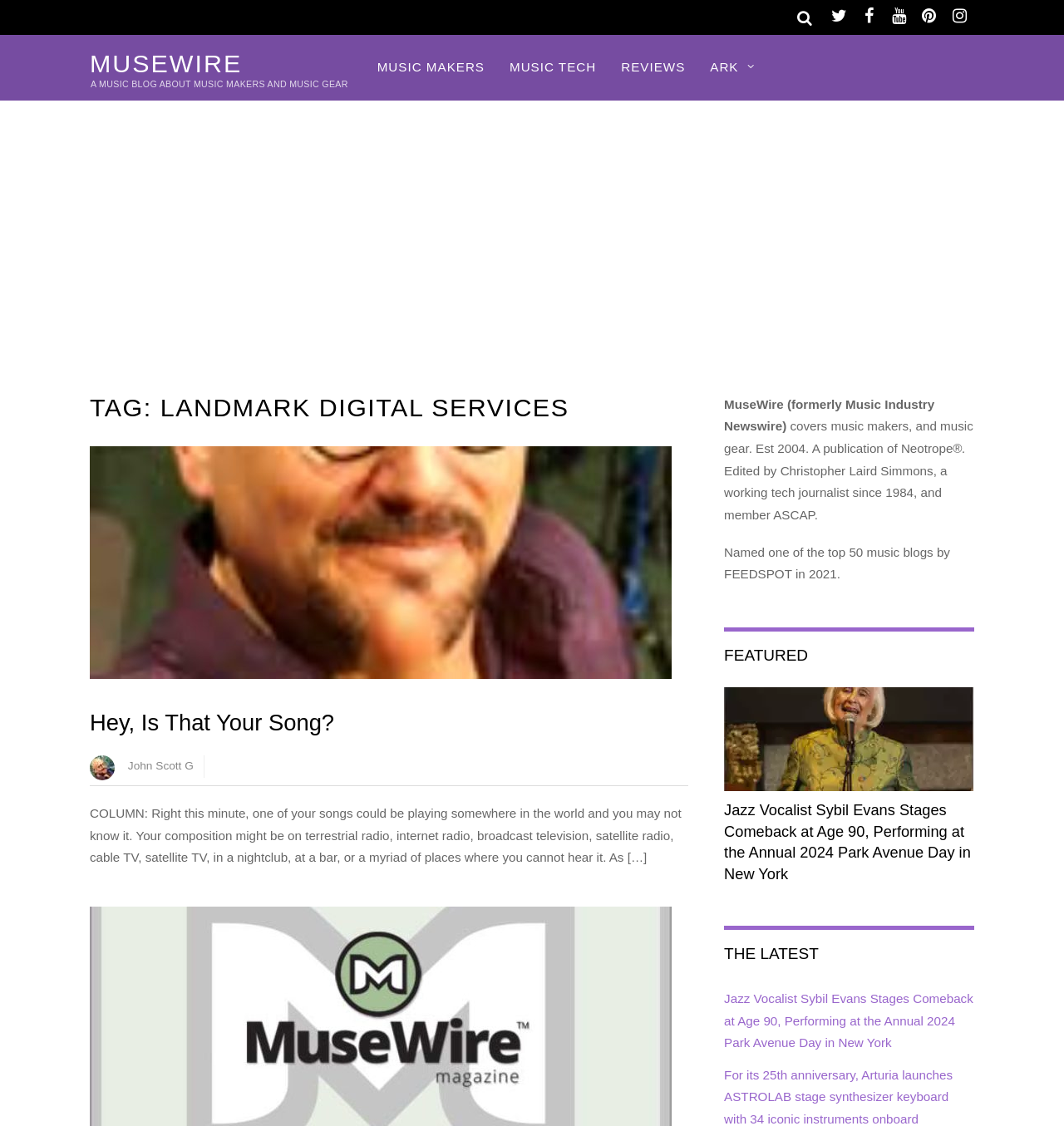What is the name of the jazz vocalist who staged a comeback at age 90?
Carefully analyze the image and provide a detailed answer to the question.

The name of the jazz vocalist can be found in the link element with the text 'Jazz Vocalist Sybil Evans Stages Comeback at Age 90, Performing at the Annual 2024 Park Avenue Day in New York' which is located in the 'FEATURED' section of the webpage.